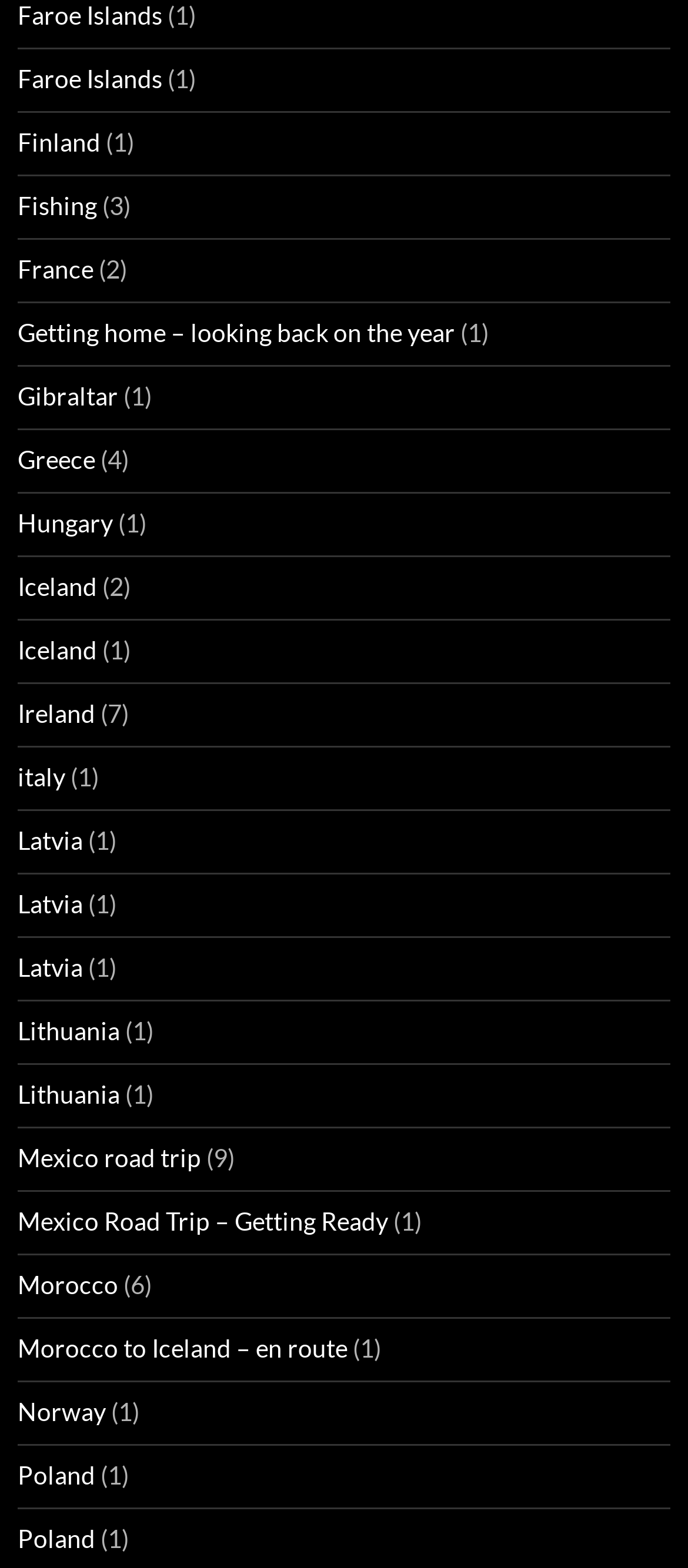Find the bounding box coordinates for the element that must be clicked to complete the instruction: "Click on Faroe Islands". The coordinates should be four float numbers between 0 and 1, indicated as [left, top, right, bottom].

[0.026, 0.0, 0.236, 0.019]